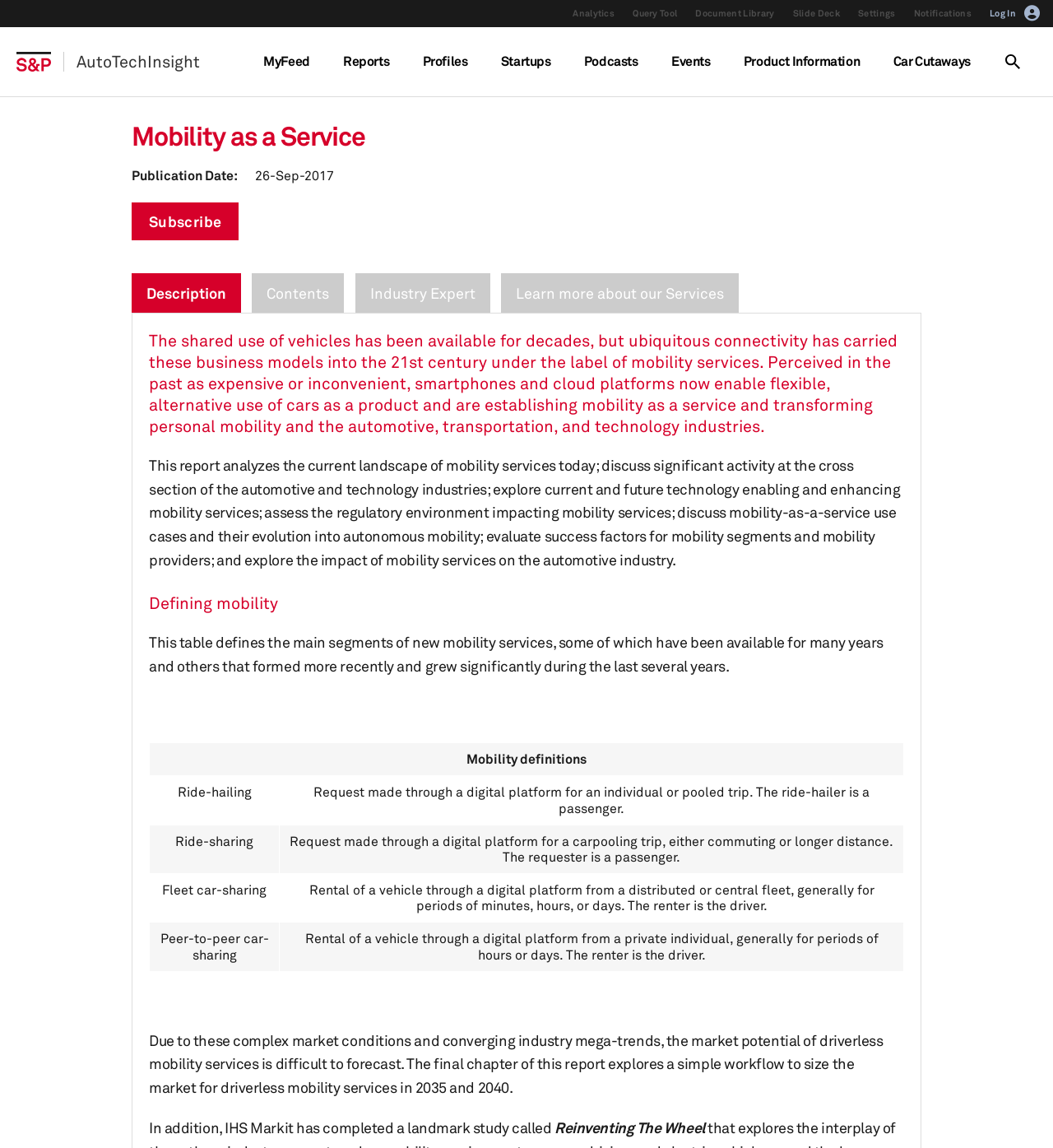Locate the bounding box coordinates of the item that should be clicked to fulfill the instruction: "Click on Analytics".

[0.544, 0.006, 0.584, 0.016]